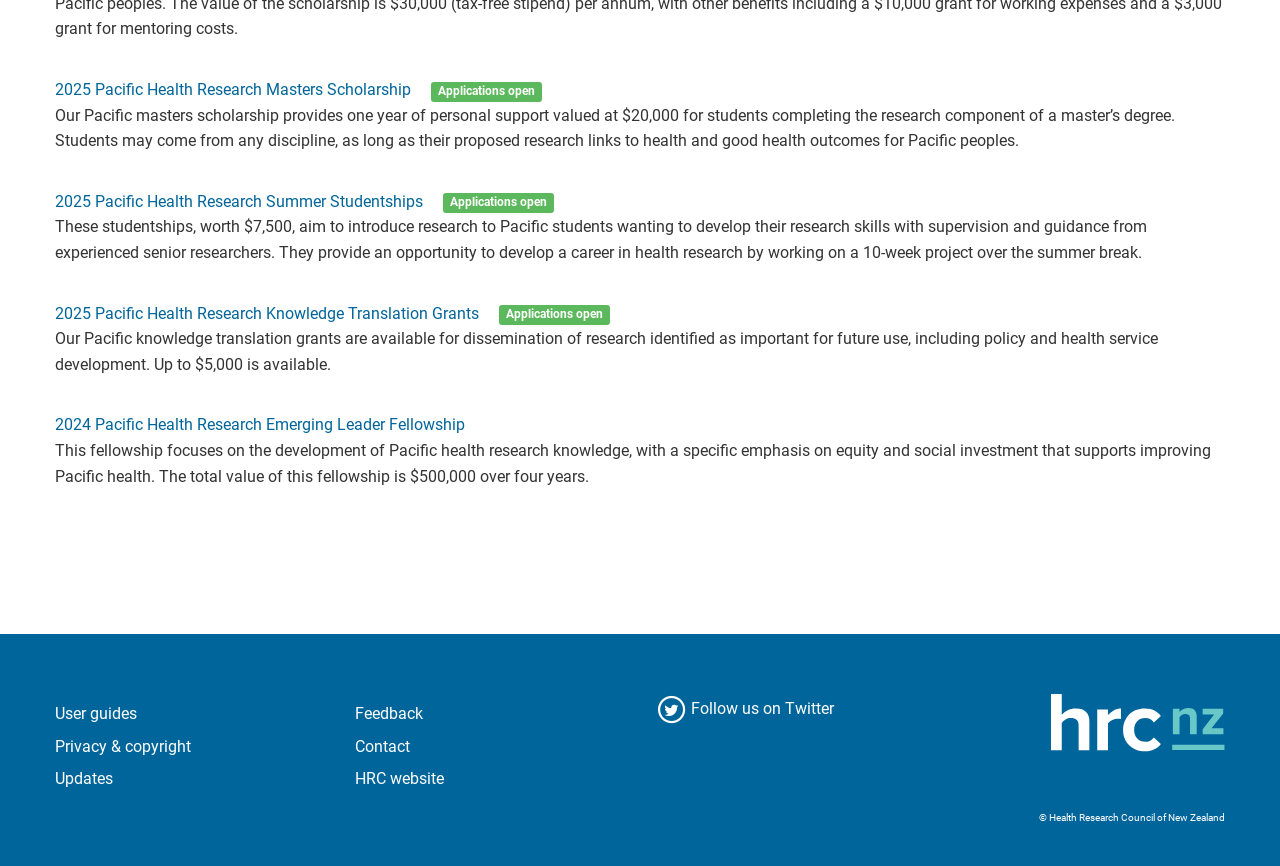Answer the question briefly using a single word or phrase: 
What is the copyright information at the bottom of the page?

Health Research Council of New Zealand